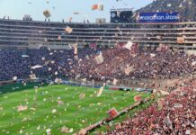What is the atmosphere like in the stadium?
Provide a thorough and detailed answer to the question.

The caption describes the atmosphere as vibrant, which is evident from the colorful confetti and the passionate engagement of the spectators, creating a lively and energetic ambiance in the stadium.